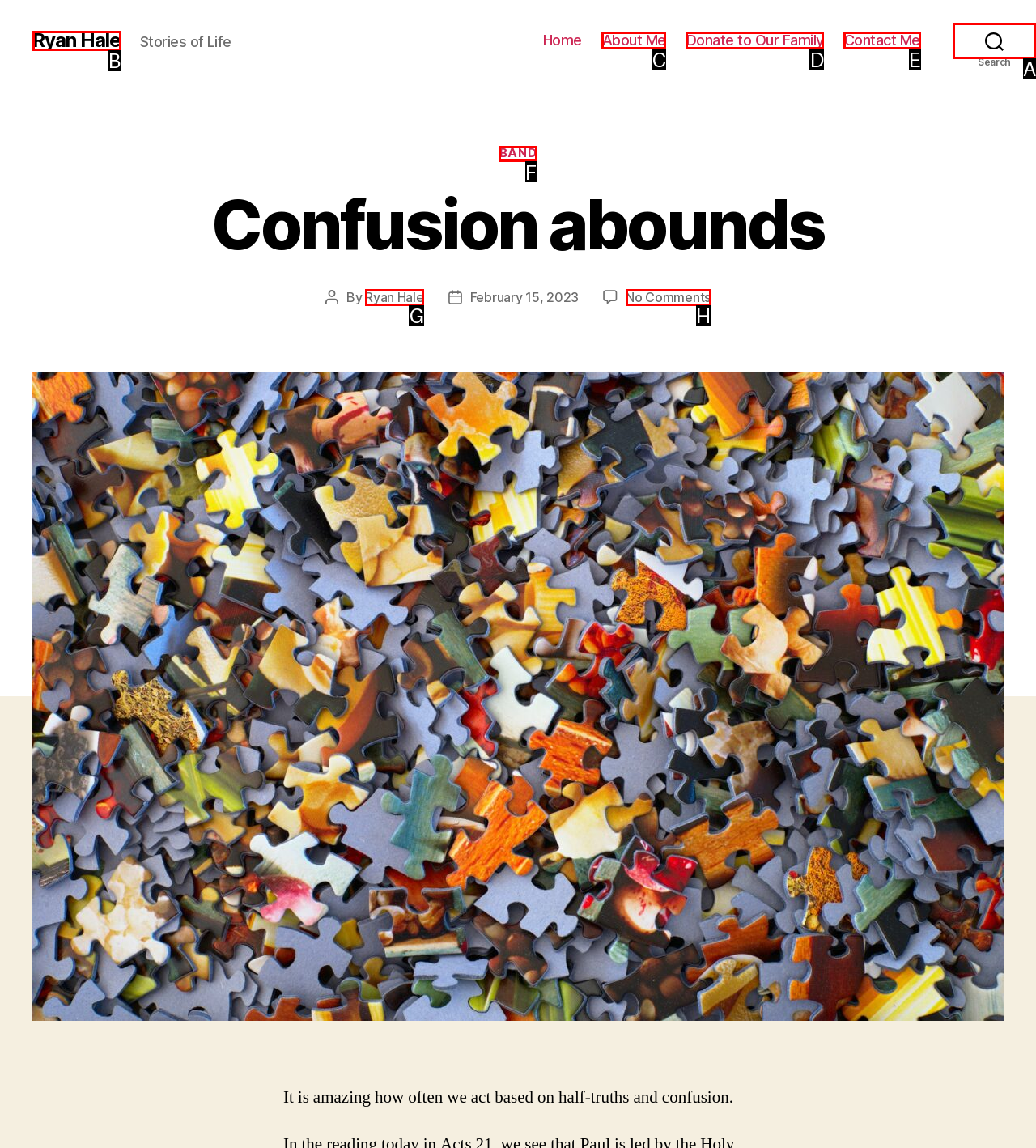Tell me which letter I should select to achieve the following goal: view posts in BAND category
Answer with the corresponding letter from the provided options directly.

F